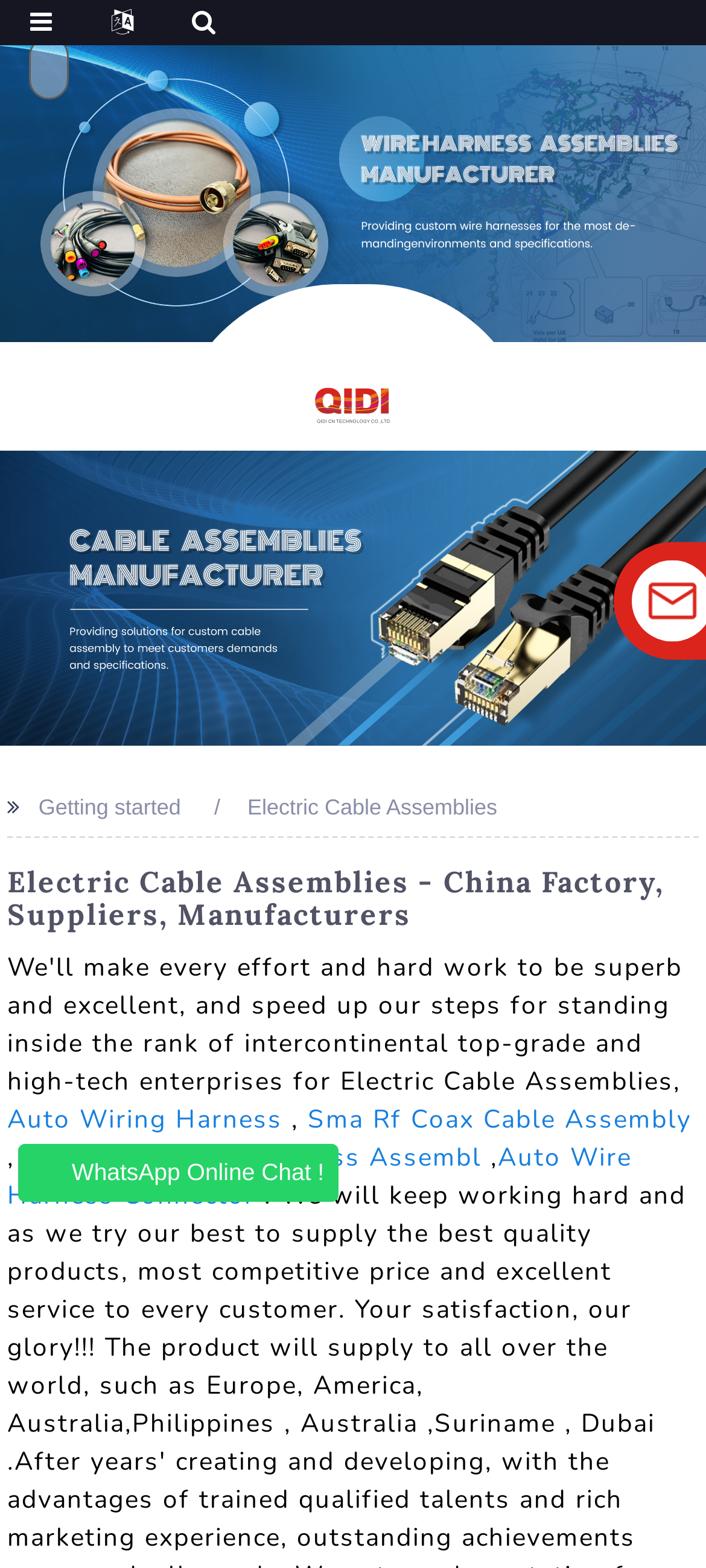What is the main product of this website?
Answer the question with as much detail as you can, using the image as a reference.

Based on the webpage's title and content, it is clear that the main product of this website is Electric Cable Assemblies, which is also mentioned in the meta description.